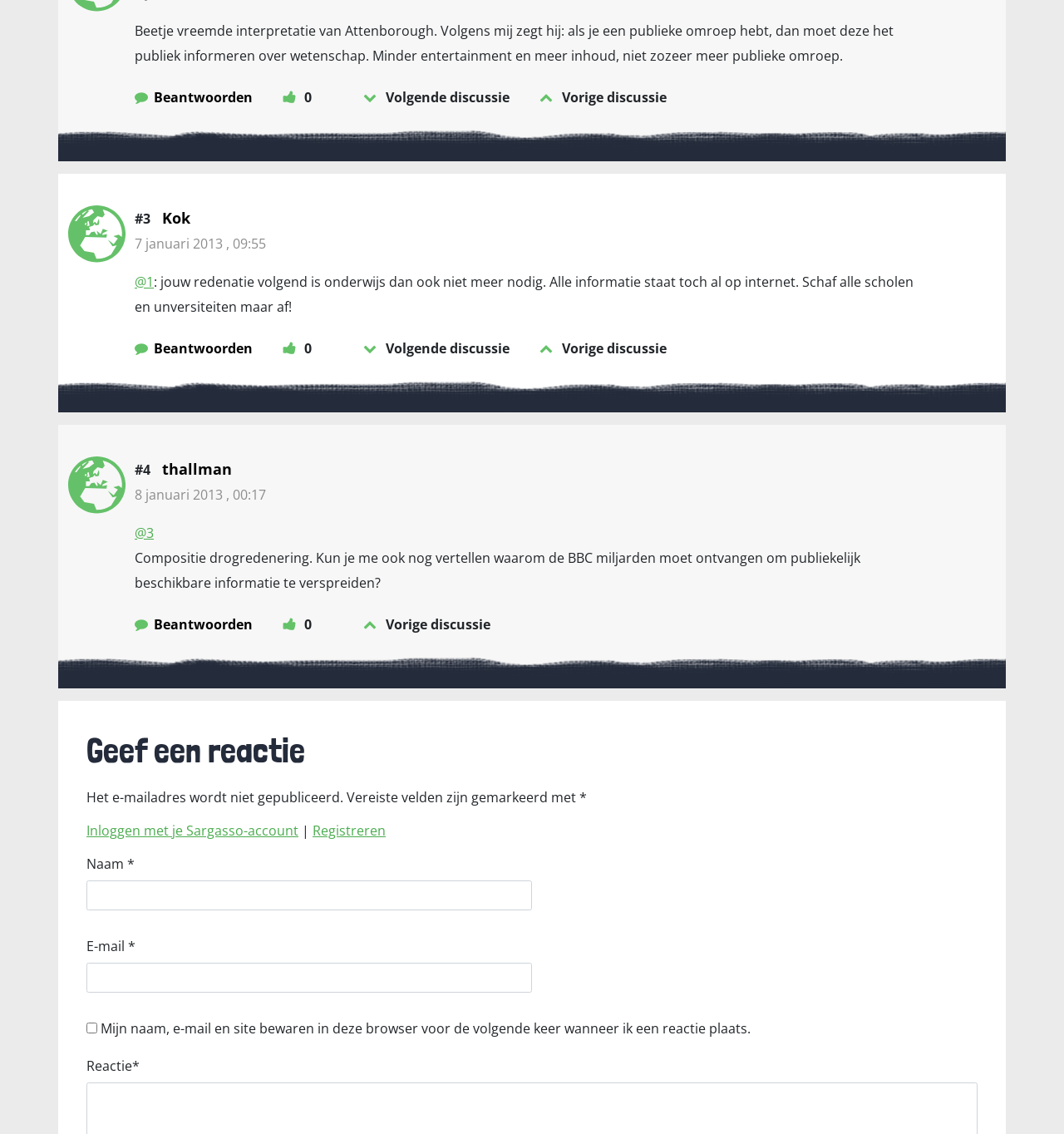Provide the bounding box coordinates of the UI element this sentence describes: "7 januari 2013 , 09:55".

[0.127, 0.203, 0.873, 0.225]